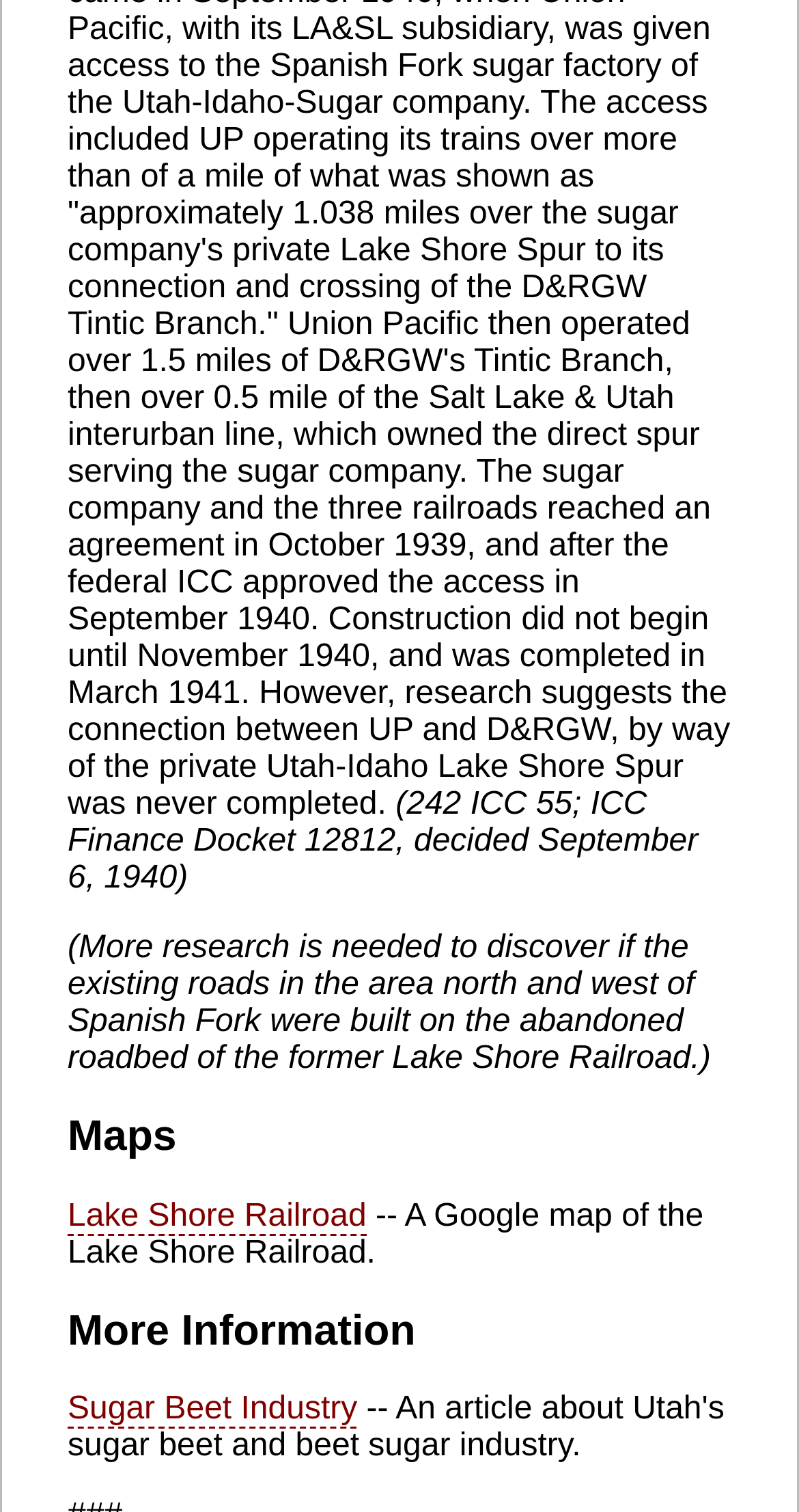Use a single word or phrase to answer the question: 
What type of map is mentioned?

Google map